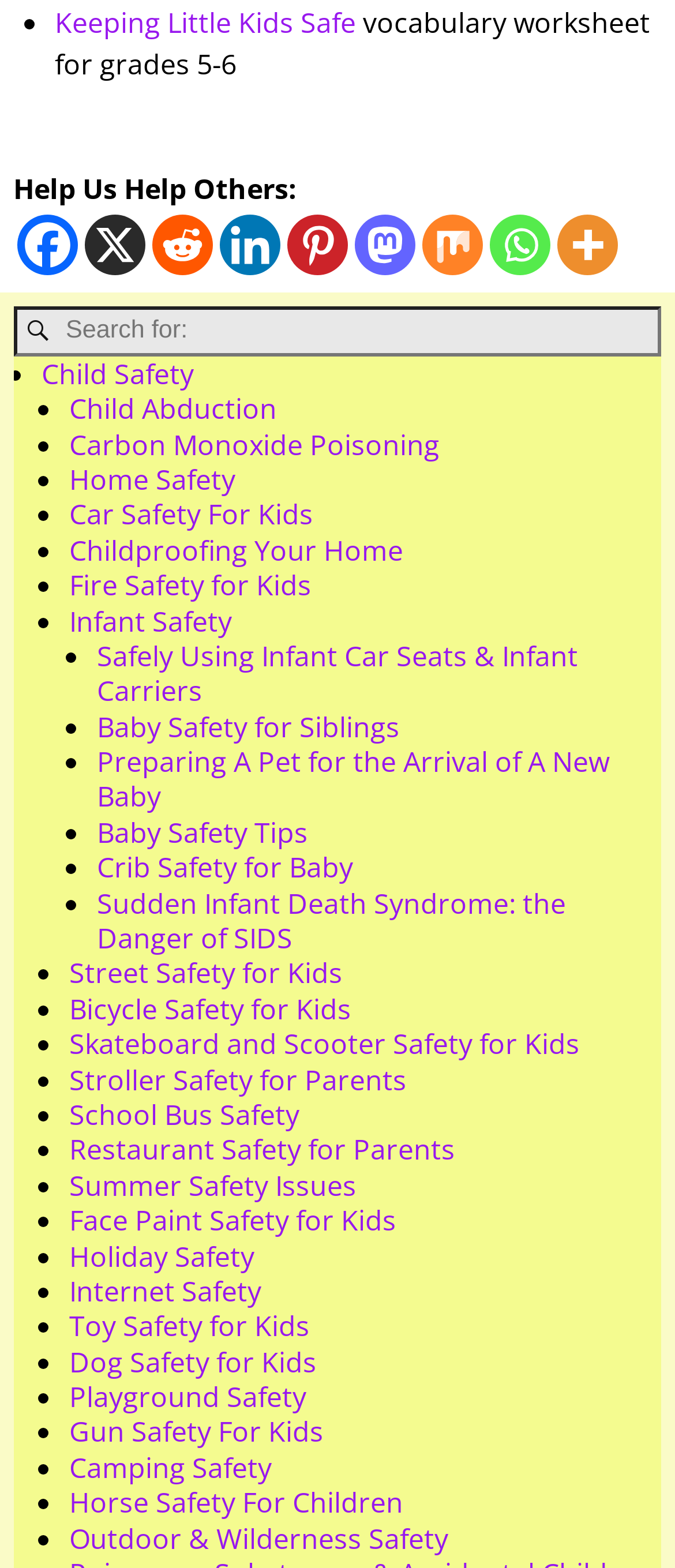Pinpoint the bounding box coordinates of the element that must be clicked to accomplish the following instruction: "Explore Home Safety". The coordinates should be in the format of four float numbers between 0 and 1, i.e., [left, top, right, bottom].

[0.103, 0.294, 0.349, 0.318]